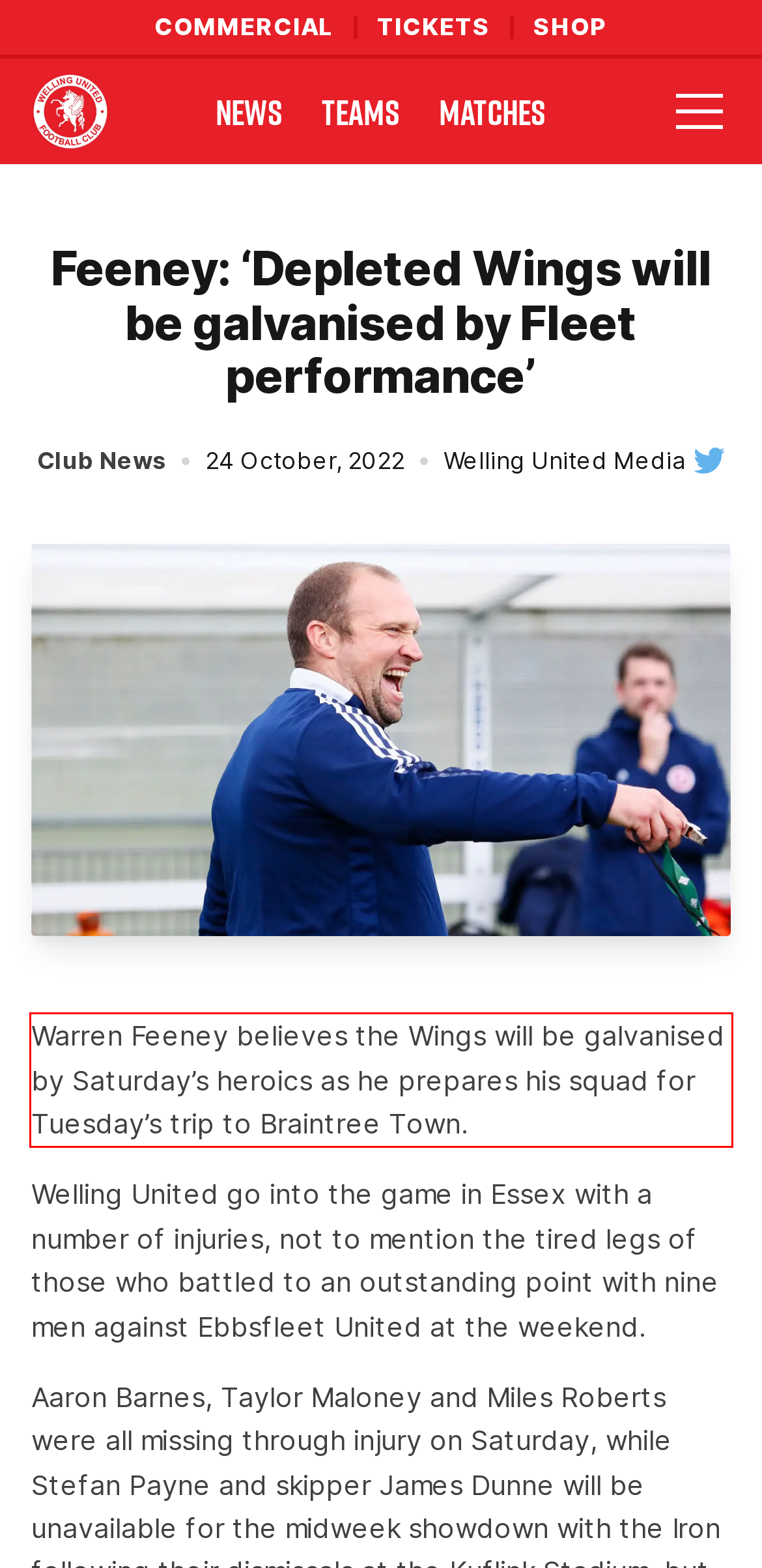Examine the screenshot of the webpage, locate the red bounding box, and perform OCR to extract the text contained within it.

Warren Feeney believes the Wings will be galvanised by Saturday’s heroics as he prepares his squad for Tuesday’s trip to Braintree Town.